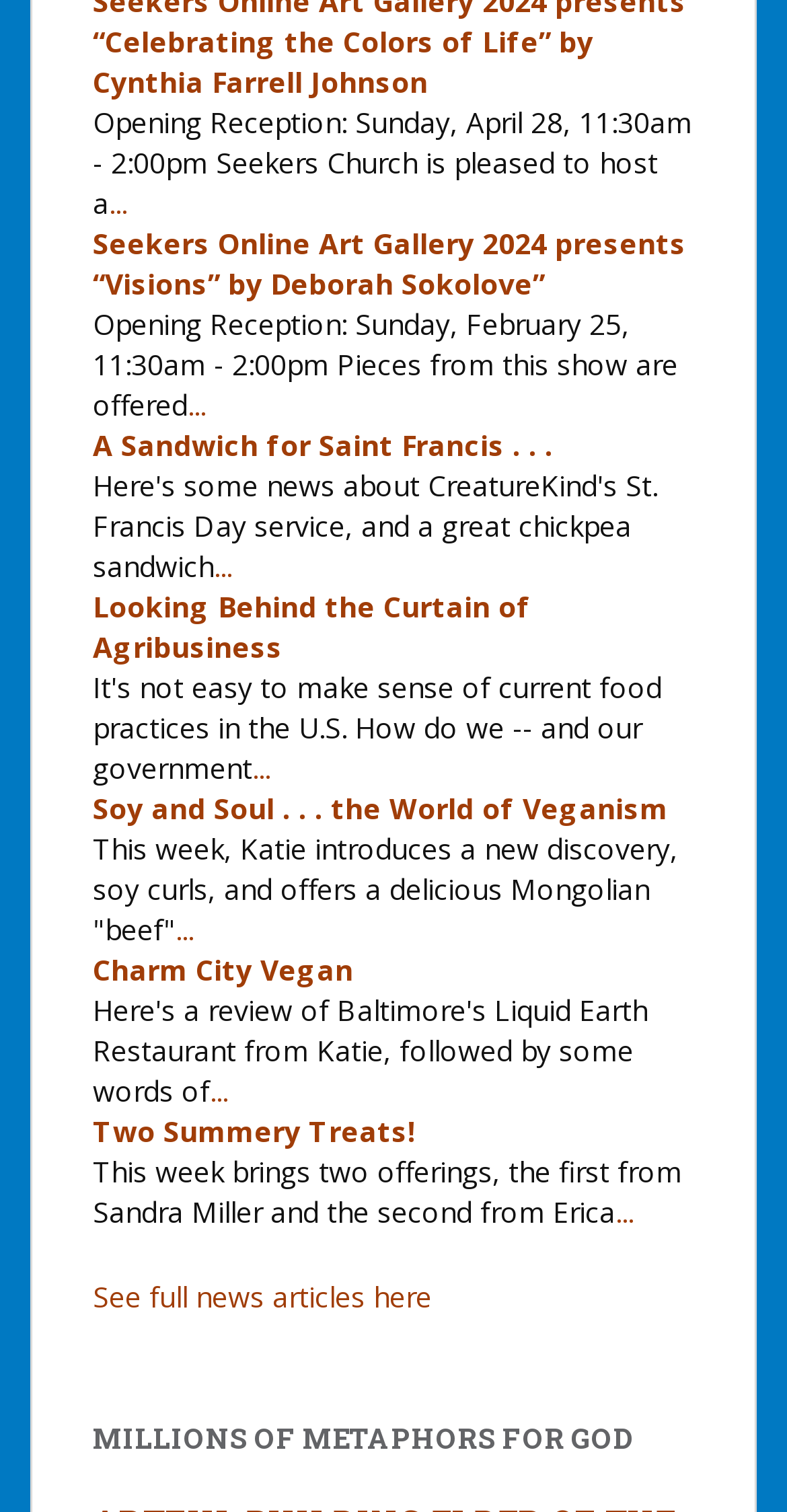What is the theme of the exhibition 'Visions'?
Use the image to give a comprehensive and detailed response to the question.

The theme of the exhibition 'Visions' is not specified on this page, but it is mentioned as one of the exhibitions presented by Seekers Online Art Gallery 2024.